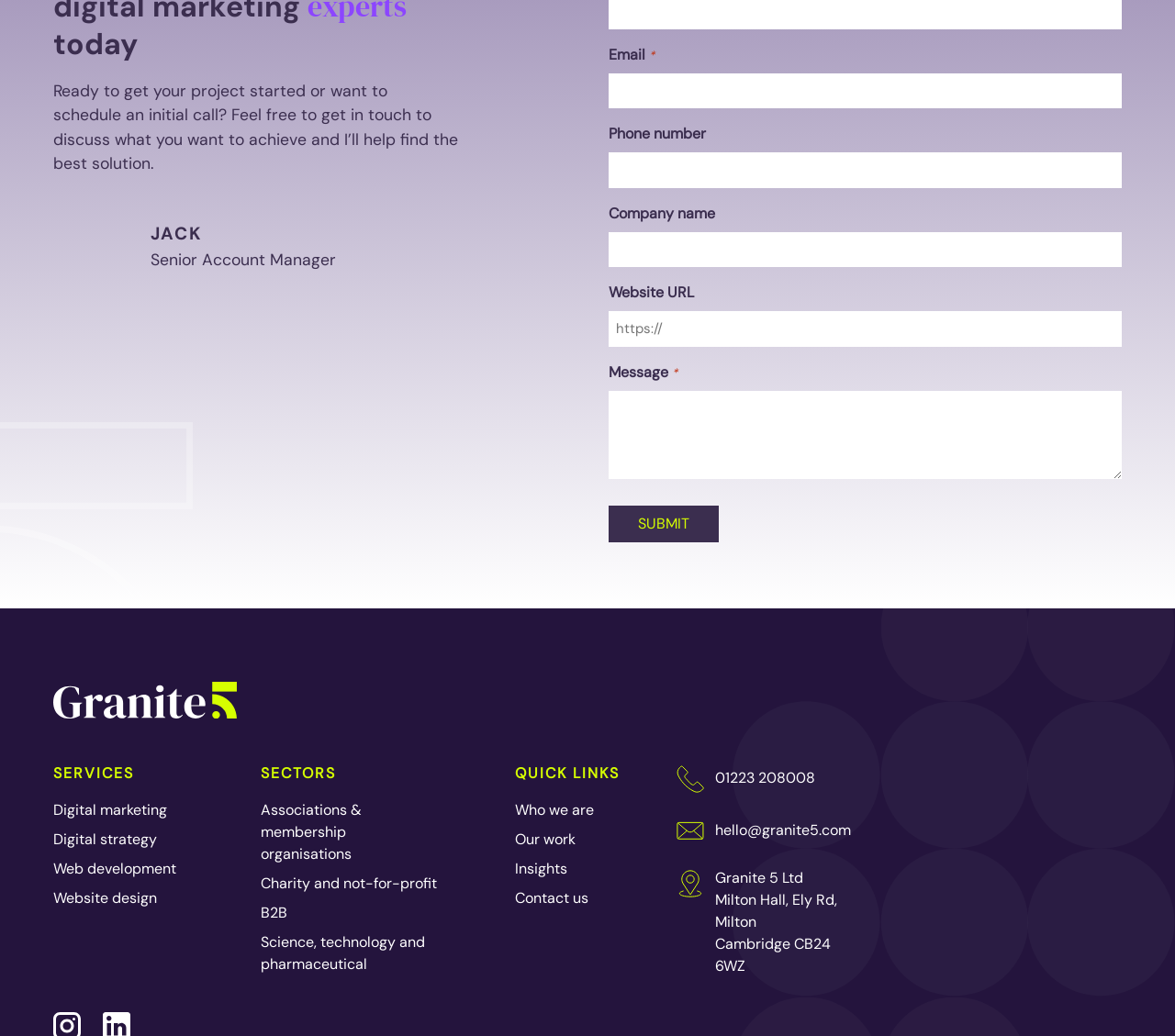Please locate the bounding box coordinates of the element that should be clicked to complete the given instruction: "View Website design services".

[0.045, 0.857, 0.134, 0.876]